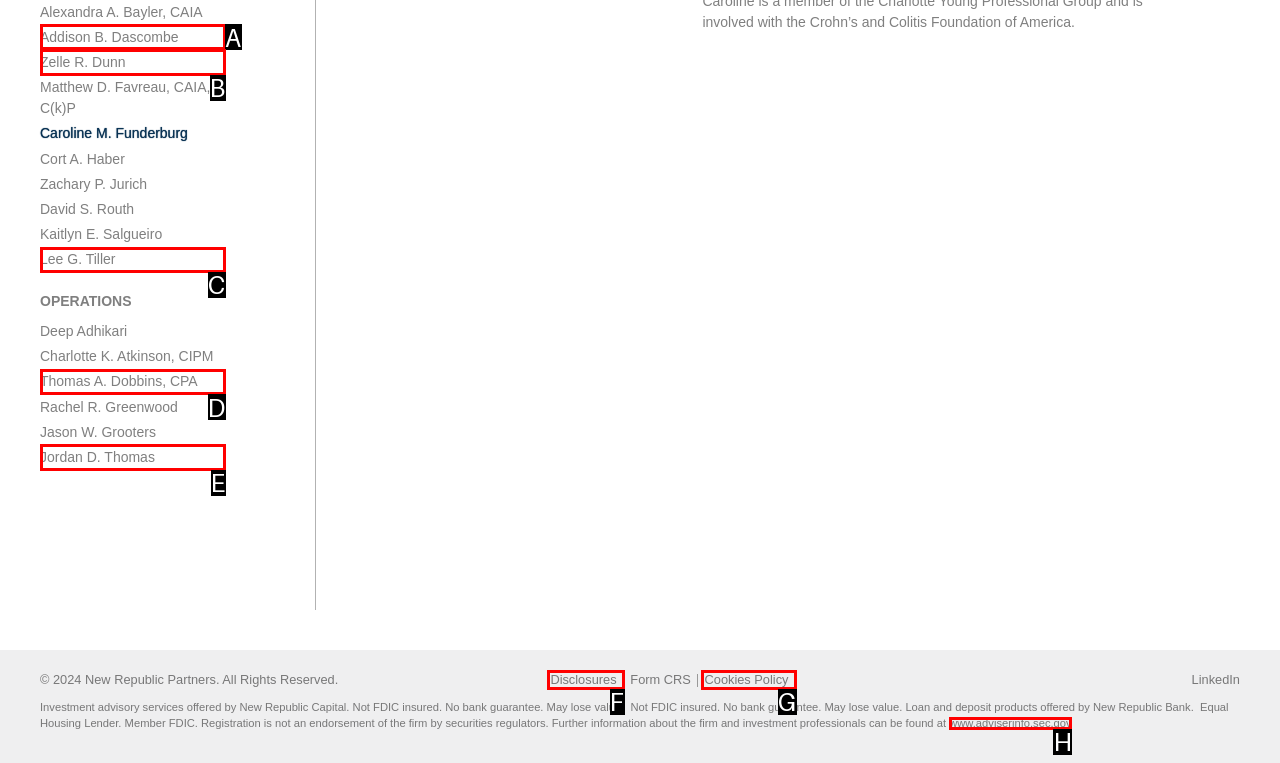Which HTML element fits the description: Cookies Policy? Respond with the letter of the appropriate option directly.

G